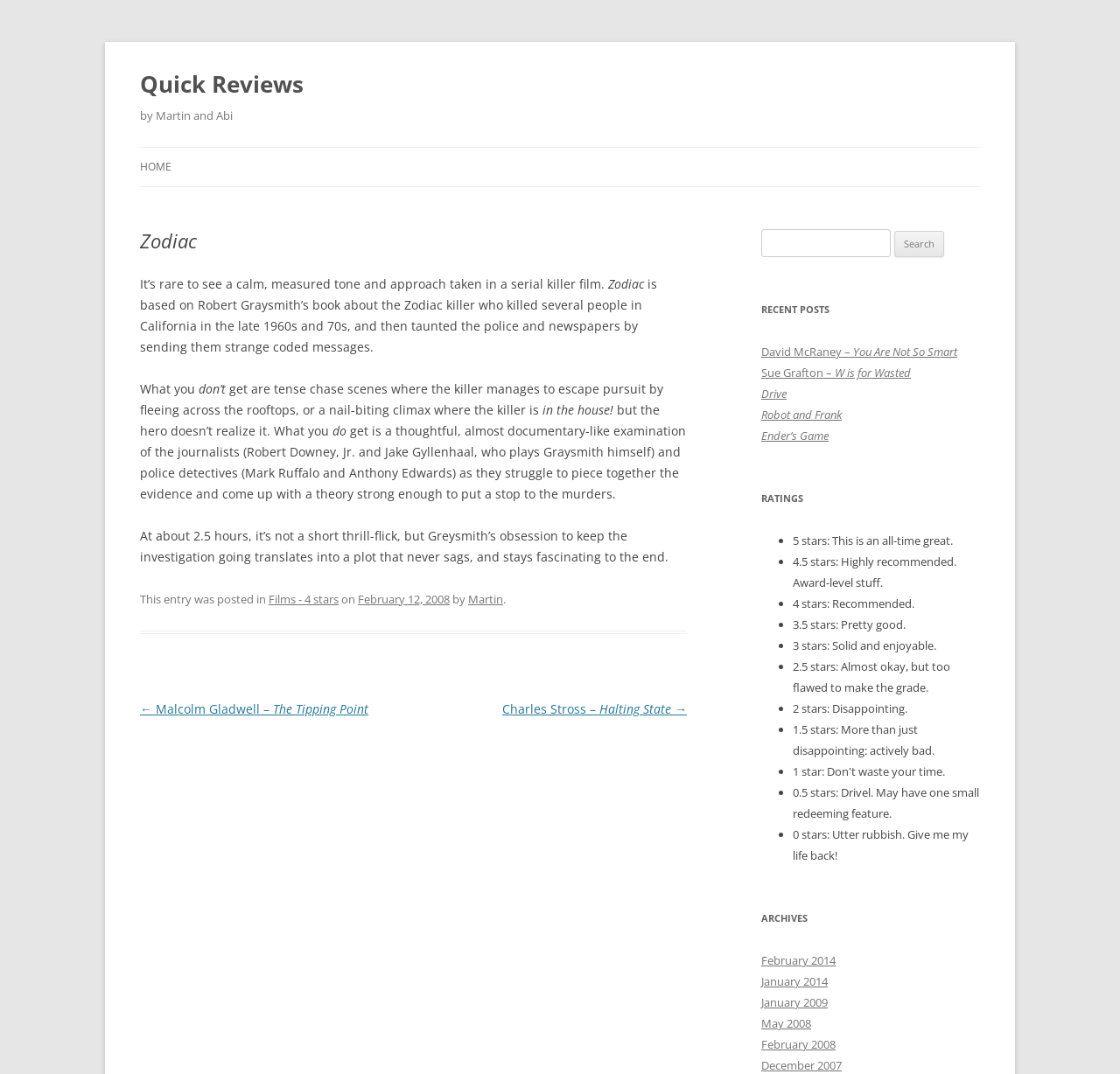From the webpage screenshot, predict the bounding box coordinates (top-left x, top-left y, bottom-right x, bottom-right y) for the UI element described here: Home

[0.125, 0.138, 0.153, 0.174]